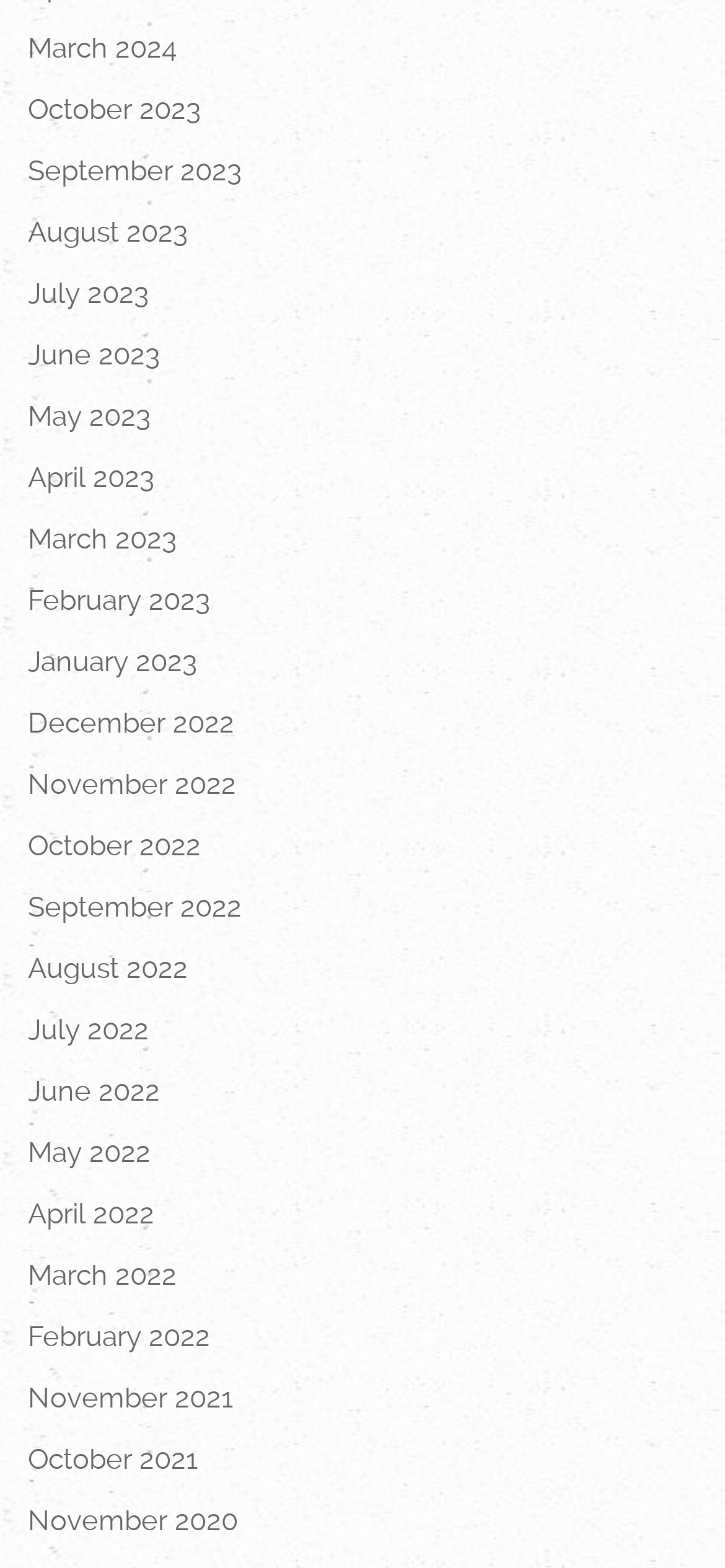Use a single word or phrase to answer the question:
What is the earliest month listed?

November 2020